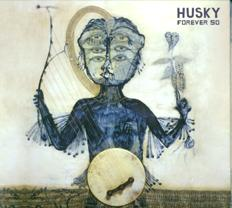Please answer the following question using a single word or phrase: 
What is the figure holding in one hand?

A harp